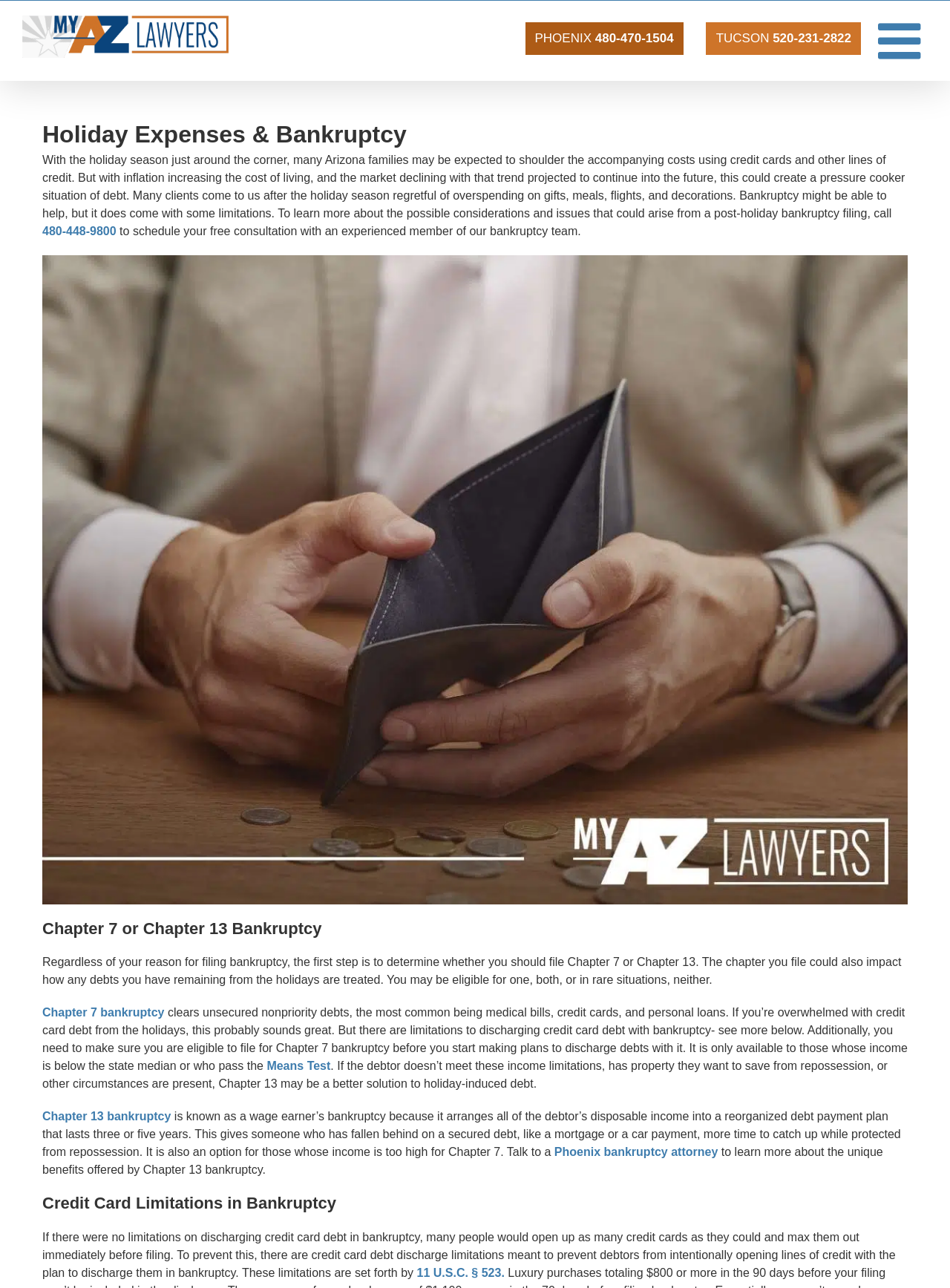Pinpoint the bounding box coordinates of the clickable area needed to execute the instruction: "Toggle mobile menu". The coordinates should be specified as four float numbers between 0 and 1, i.e., [left, top, right, bottom].

[0.924, 0.012, 0.977, 0.051]